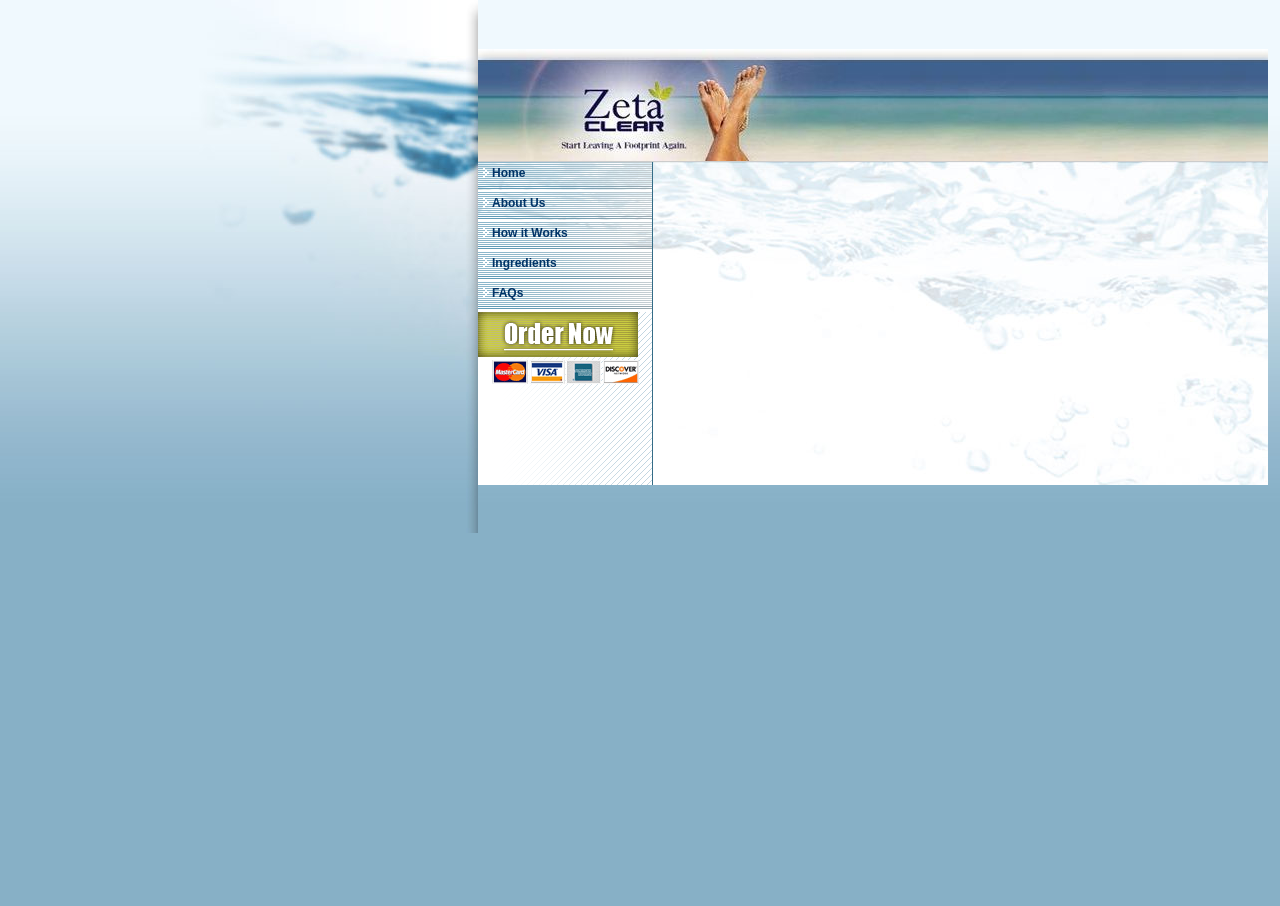Return the bounding box coordinates of the UI element that corresponds to this description: "About Us". The coordinates must be given as four float numbers in the range of 0 and 1, [left, top, right, bottom].

[0.373, 0.211, 0.509, 0.244]